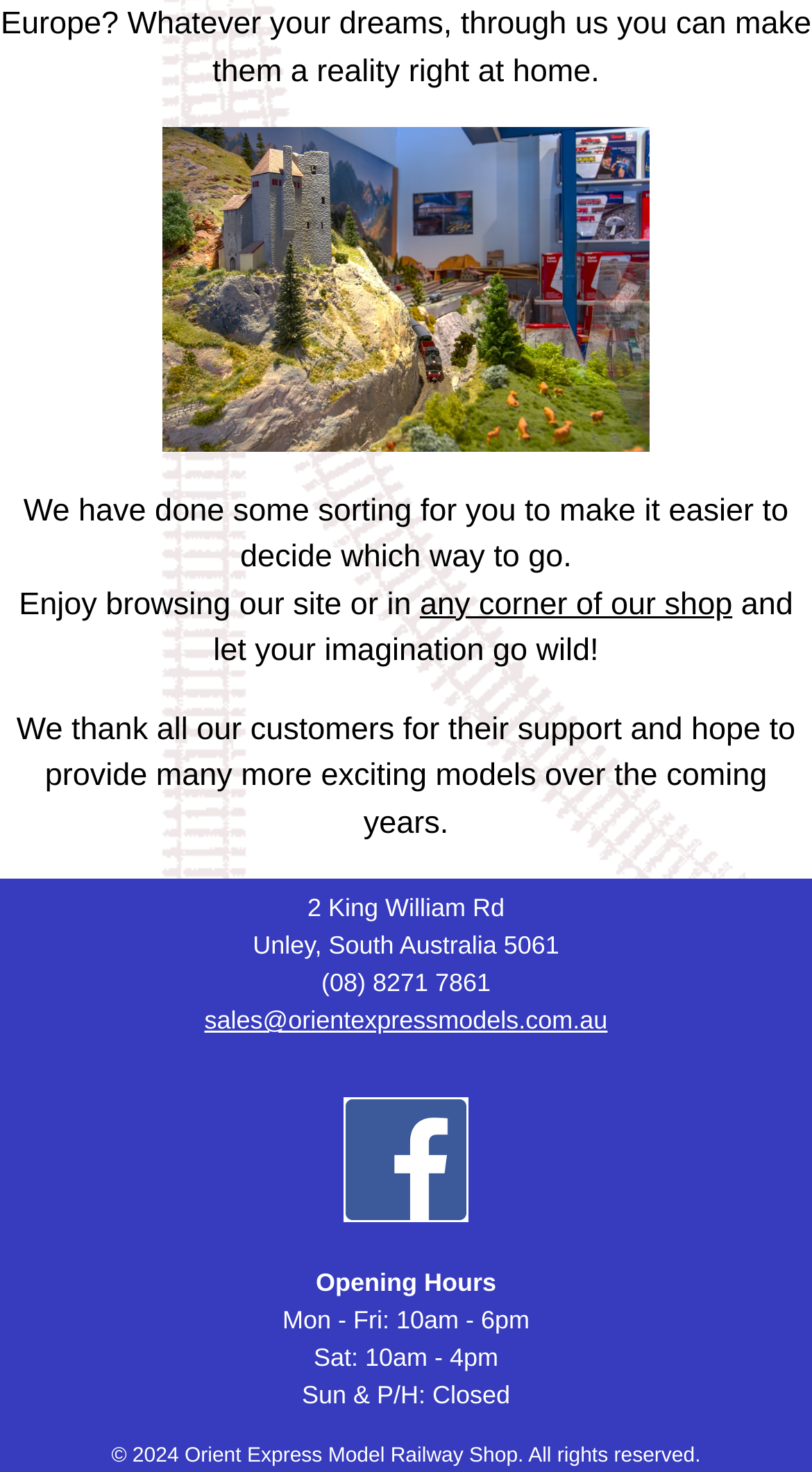What is the phone number of the shop?
Respond with a short answer, either a single word or a phrase, based on the image.

(08) 8271 7861